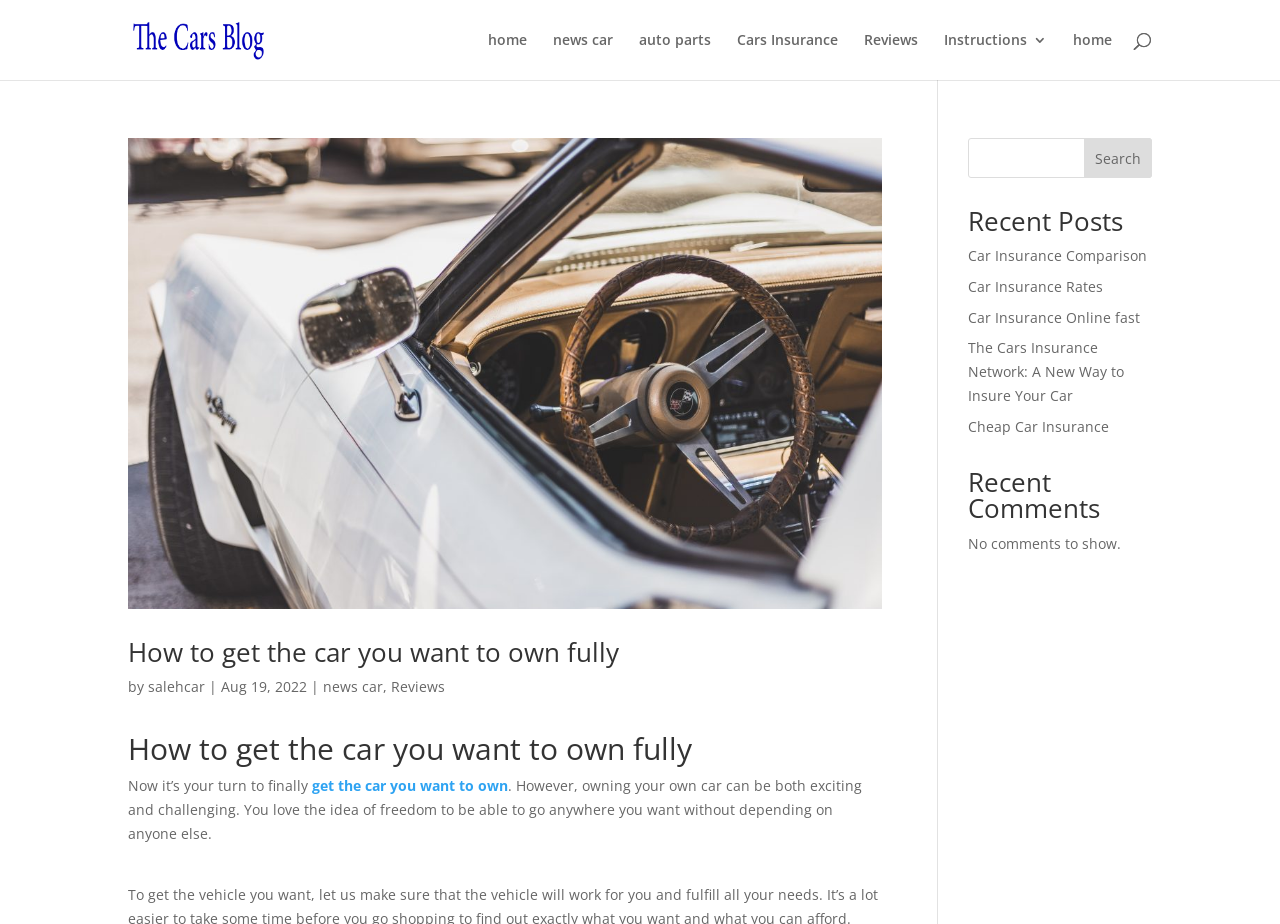Give a one-word or phrase response to the following question: How many recent posts are listed?

5